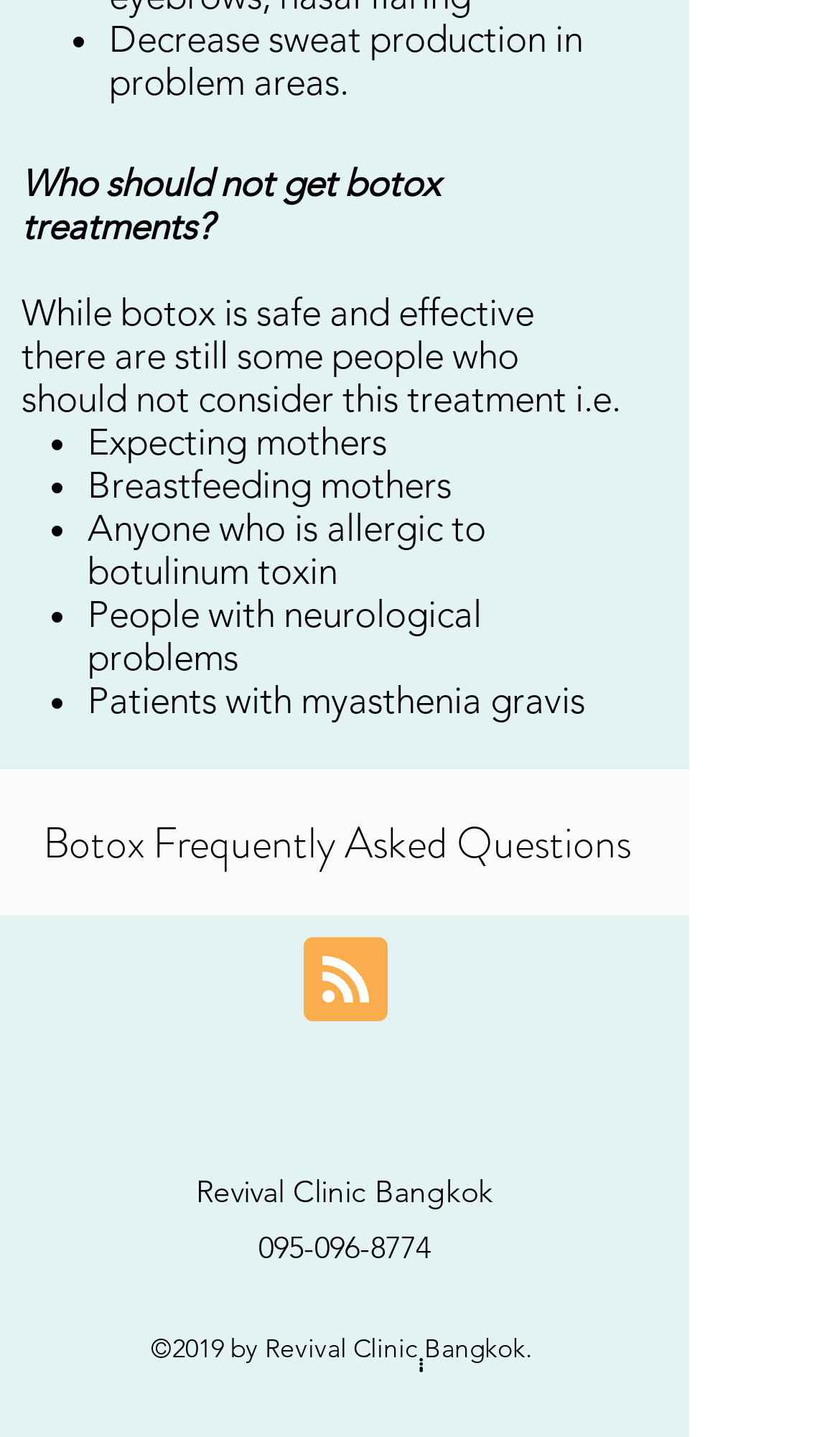How many social media links are provided on this webpage?
Using the details shown in the screenshot, provide a comprehensive answer to the question.

There are three social media links provided on this webpage, which are Whatsapp, Instagram, and YouTube, located at the bottom of the page.